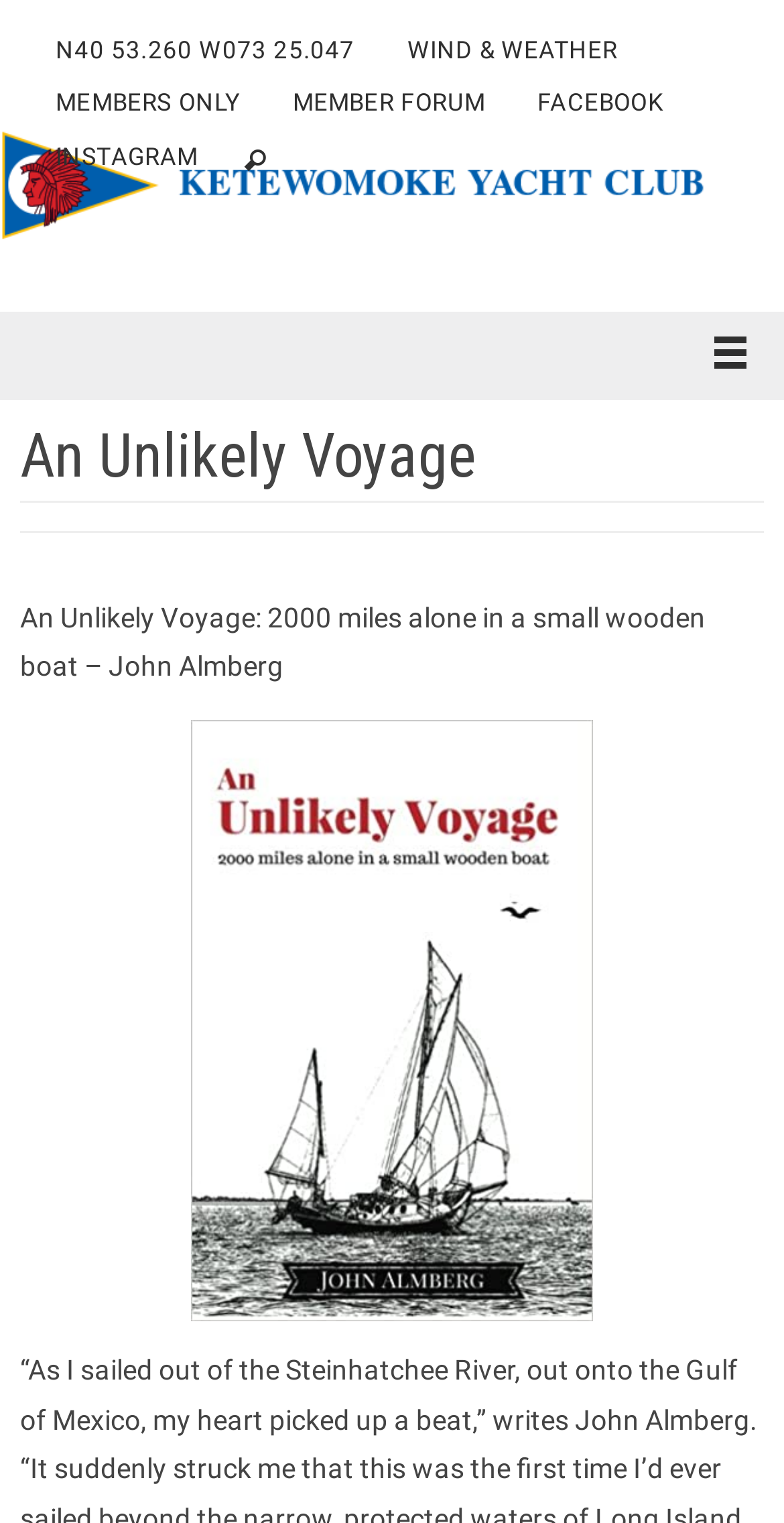Identify the bounding box for the given UI element using the description provided. Coordinates should be in the format (top-left x, top-left y, bottom-right x, bottom-right y) and must be between 0 and 1. Here is the description: Wind & Weather

[0.494, 0.016, 0.813, 0.051]